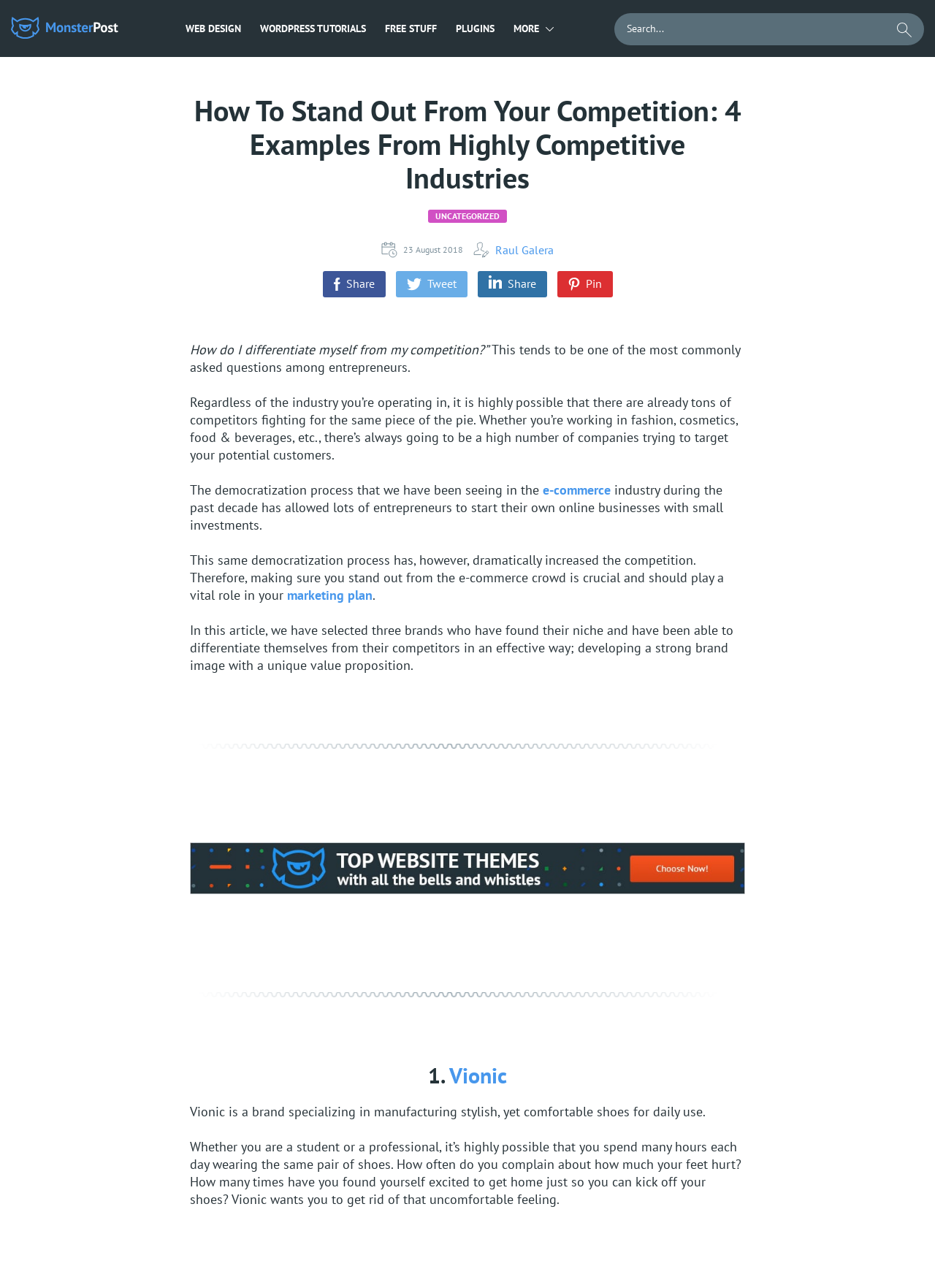Please identify the bounding box coordinates of the element that needs to be clicked to execute the following command: "Click on e-commerce". Provide the bounding box using four float numbers between 0 and 1, formatted as [left, top, right, bottom].

[0.58, 0.374, 0.653, 0.387]